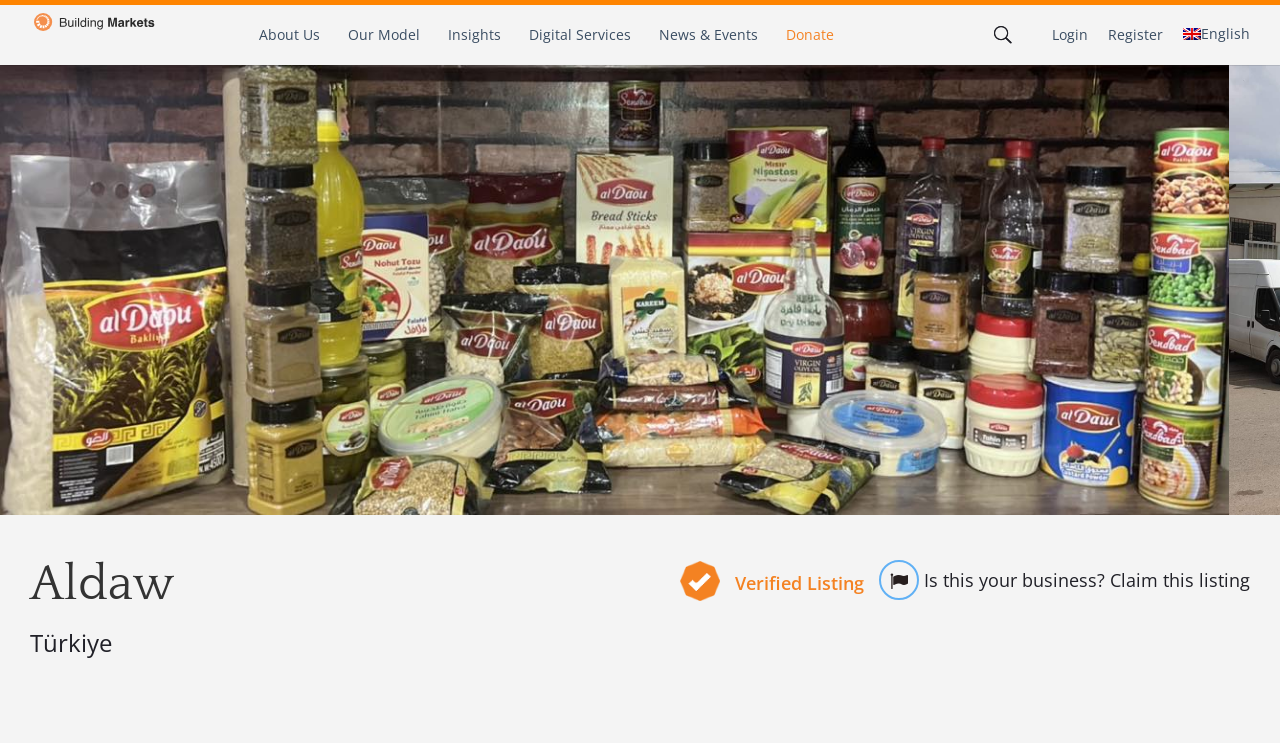Please predict the bounding box coordinates of the element's region where a click is necessary to complete the following instruction: "login to the system". The coordinates should be represented by four float numbers between 0 and 1, i.e., [left, top, right, bottom].

[0.822, 0.034, 0.85, 0.06]